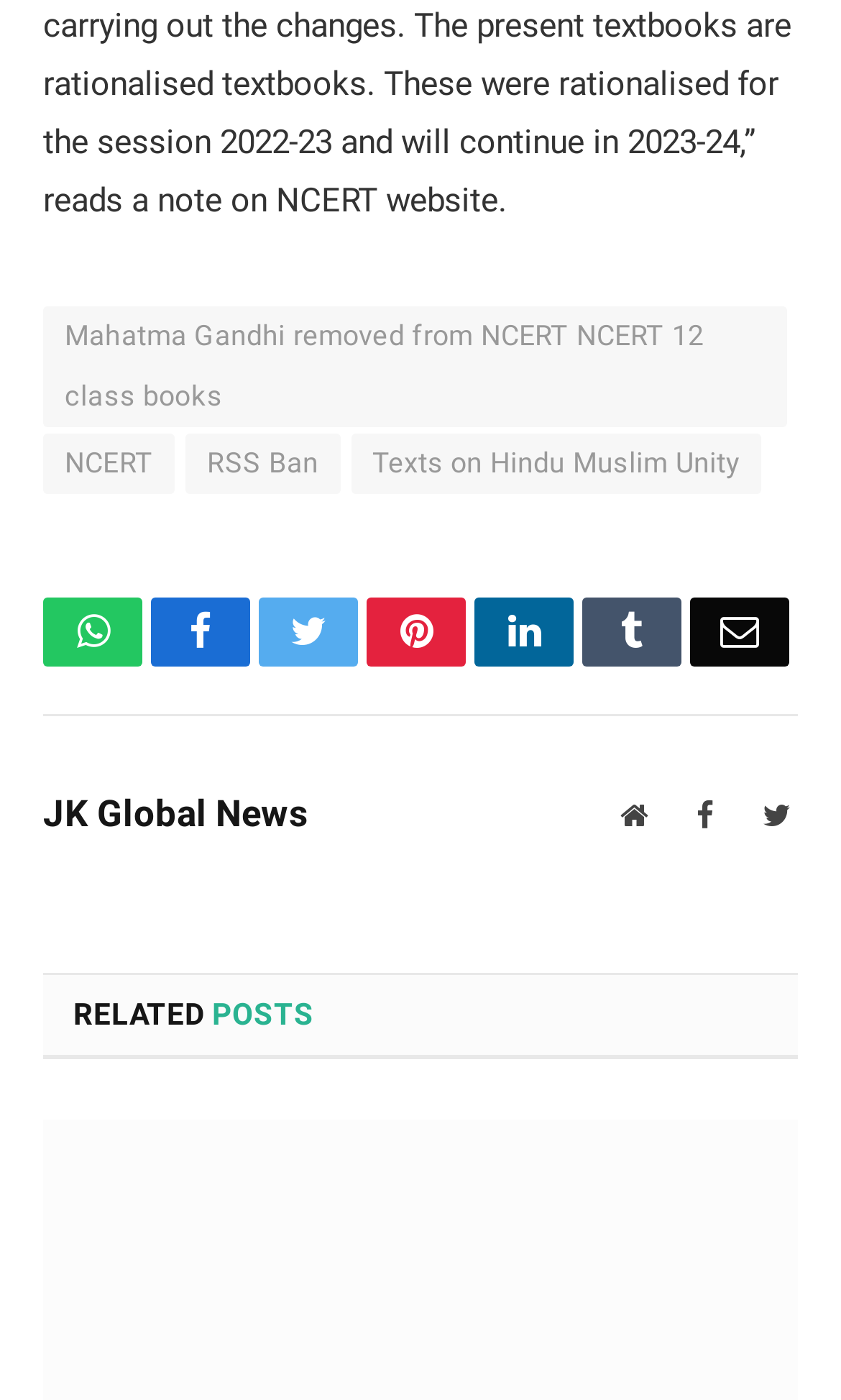What is the last social media link?
Please provide a single word or phrase answer based on the image.

Email